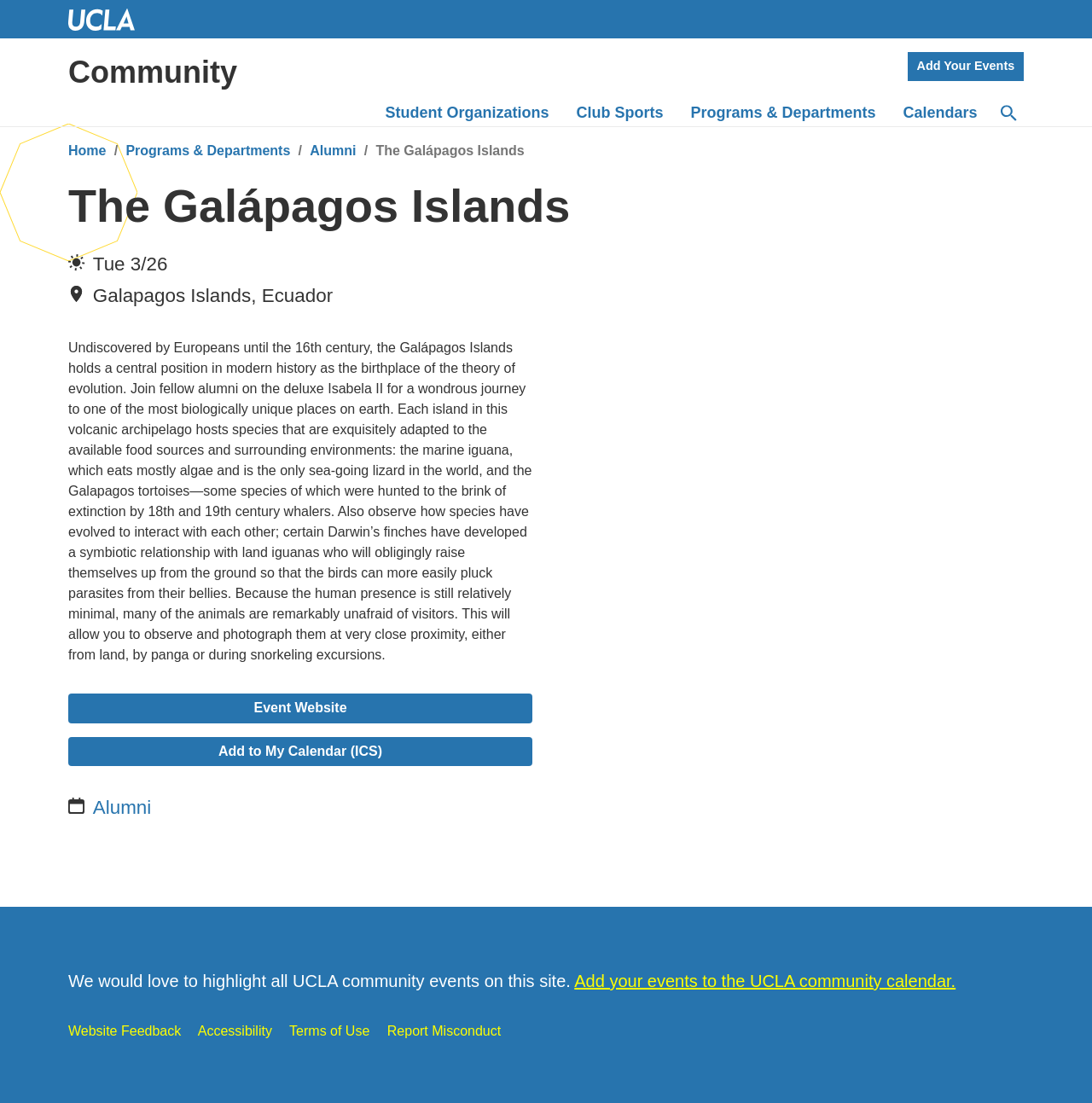Please identify the bounding box coordinates of the area I need to click to accomplish the following instruction: "Go to the 'Alumni' page".

[0.284, 0.13, 0.326, 0.143]